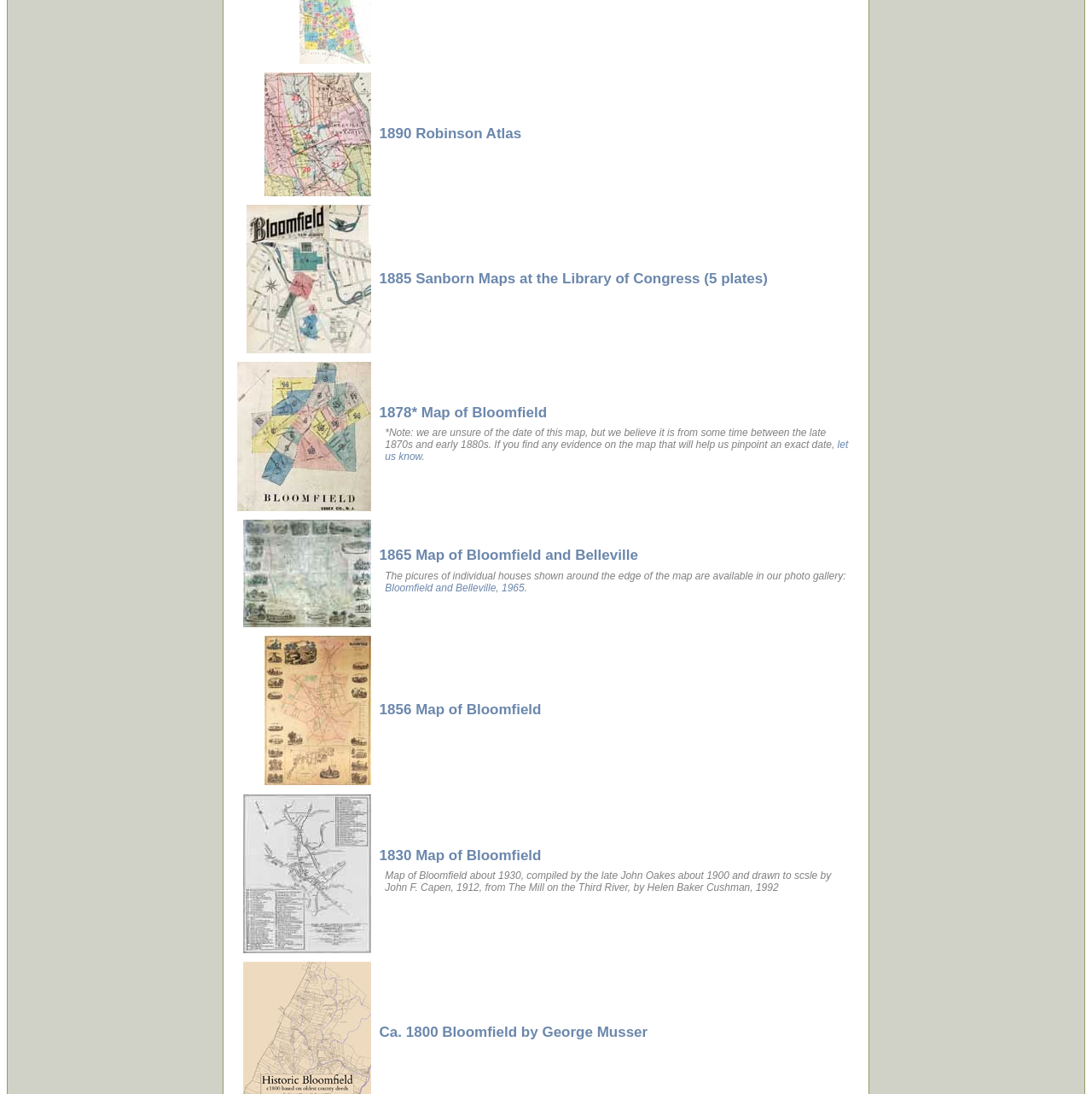Identify the bounding box for the UI element specified in this description: "let us know". The coordinates must be four float numbers between 0 and 1, formatted as [left, top, right, bottom].

[0.353, 0.401, 0.777, 0.423]